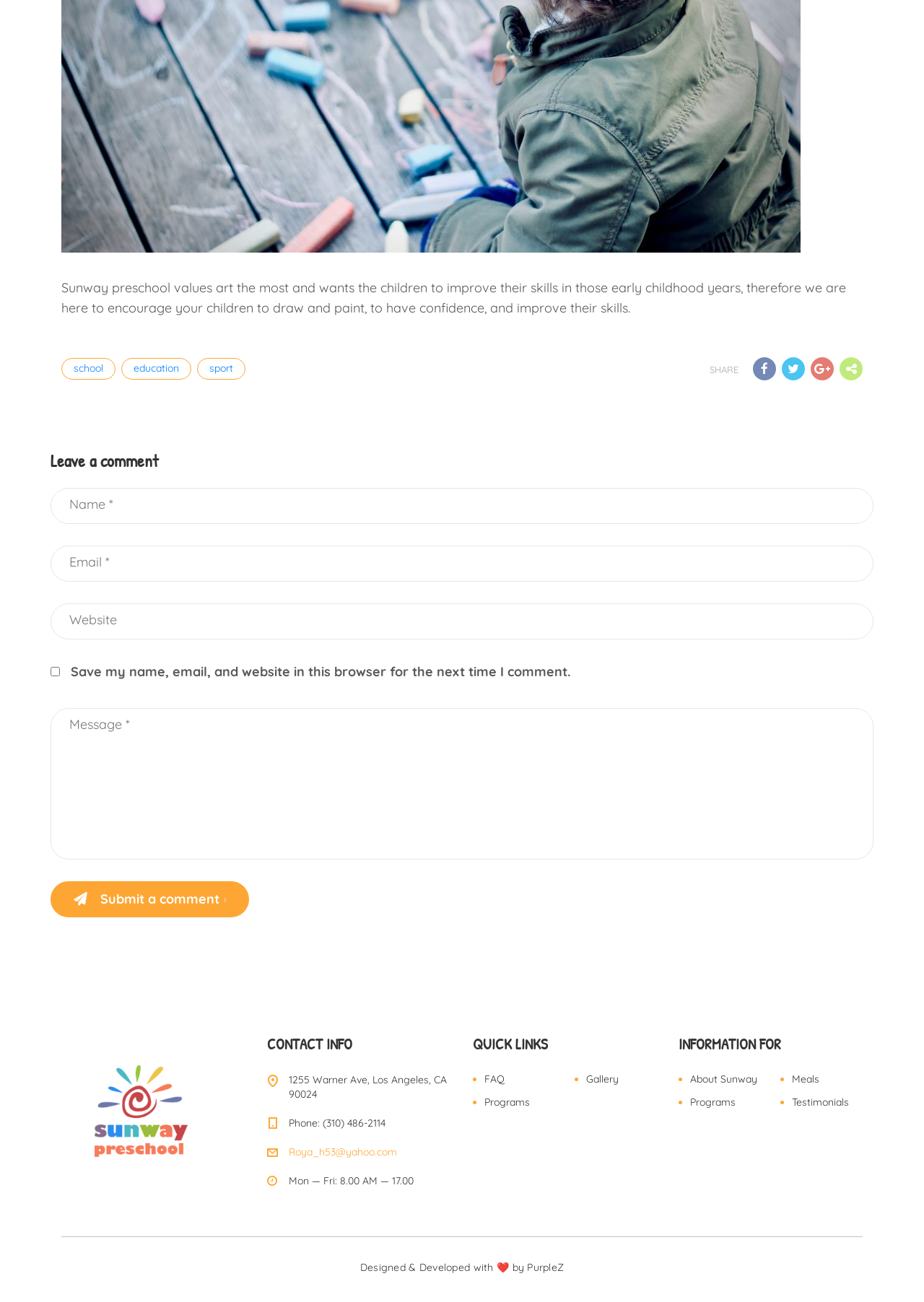Find the bounding box coordinates of the element to click in order to complete the given instruction: "Click the 'Gallery' link."

[0.621, 0.821, 0.711, 0.836]